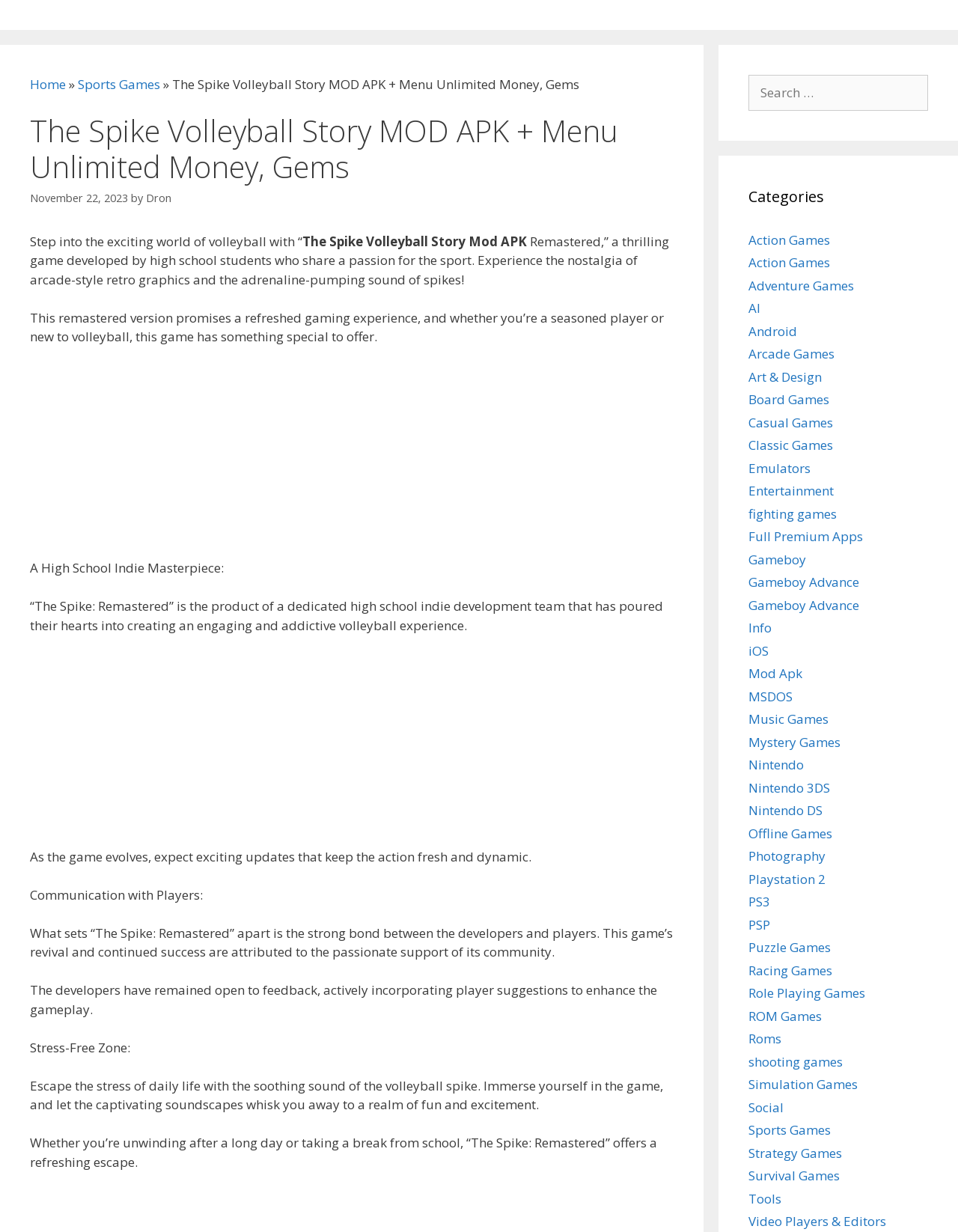Please specify the bounding box coordinates of the area that should be clicked to accomplish the following instruction: "Explore Action Games category". The coordinates should consist of four float numbers between 0 and 1, i.e., [left, top, right, bottom].

[0.781, 0.187, 0.866, 0.201]